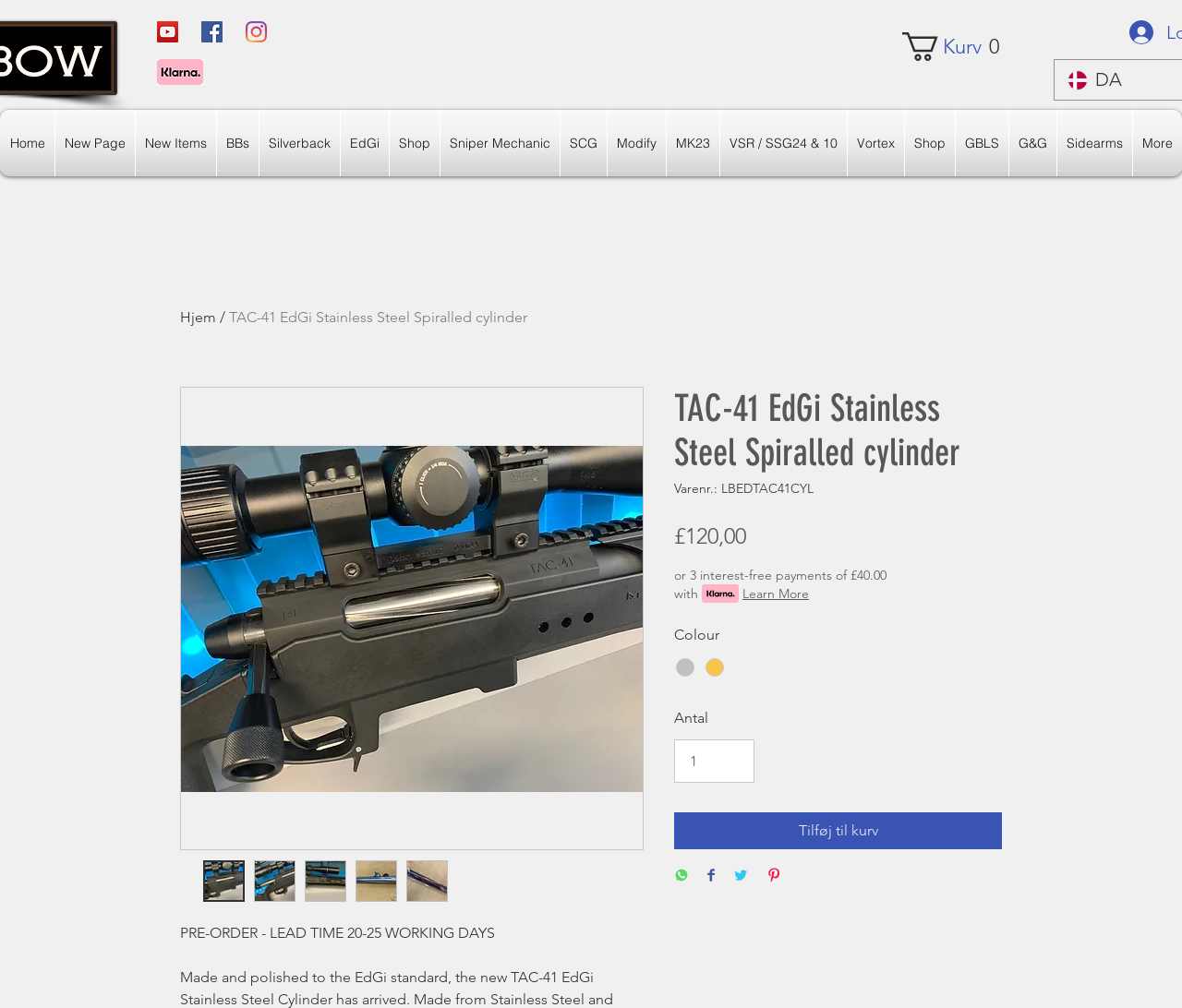Extract the primary headline from the webpage and present its text.

TAC-41 EdGi Stainless Steel Spiralled cylinder